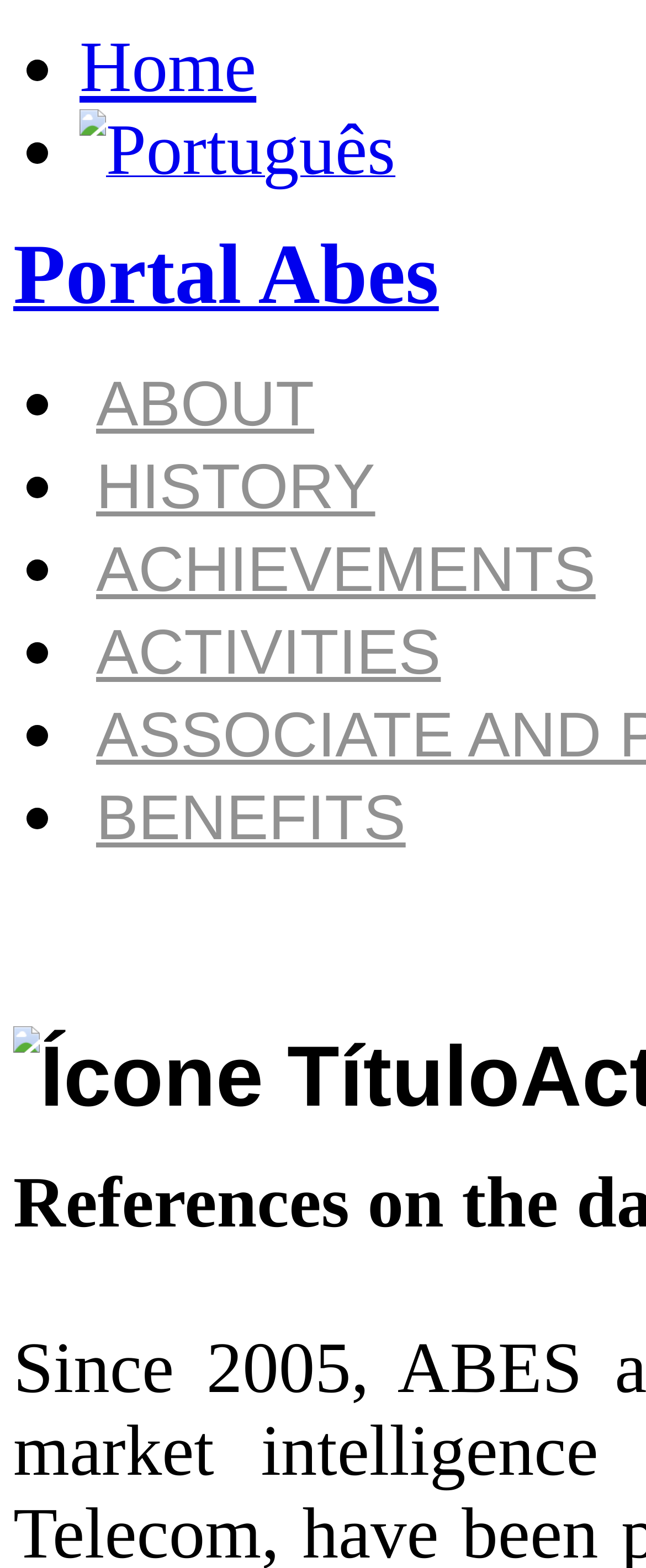Is the 'Ícone Título' image a button?
Based on the screenshot, provide your answer in one word or phrase.

No